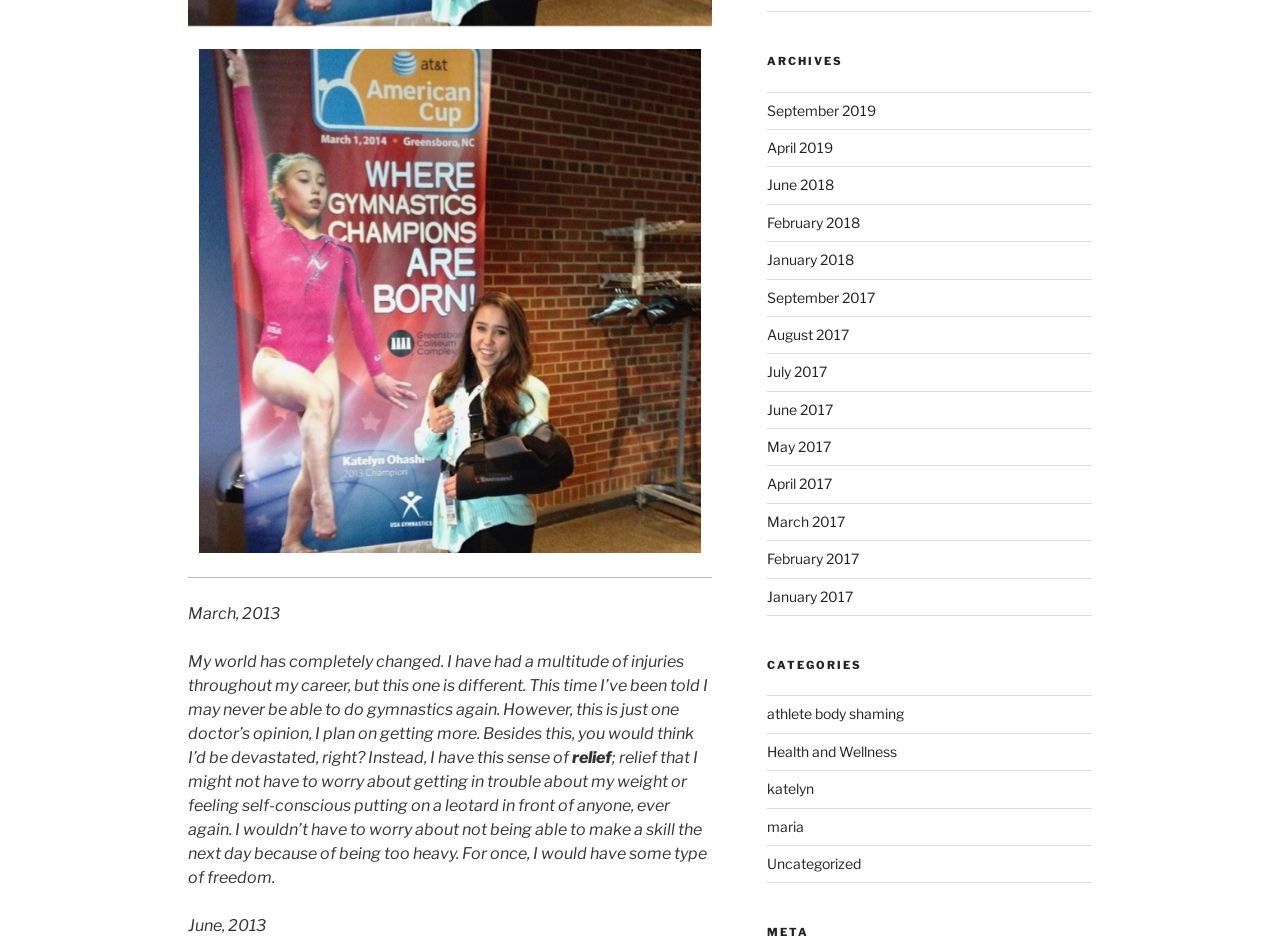Find and provide the bounding box coordinates for the UI element described with: "name="s" placeholder="Search..."".

None